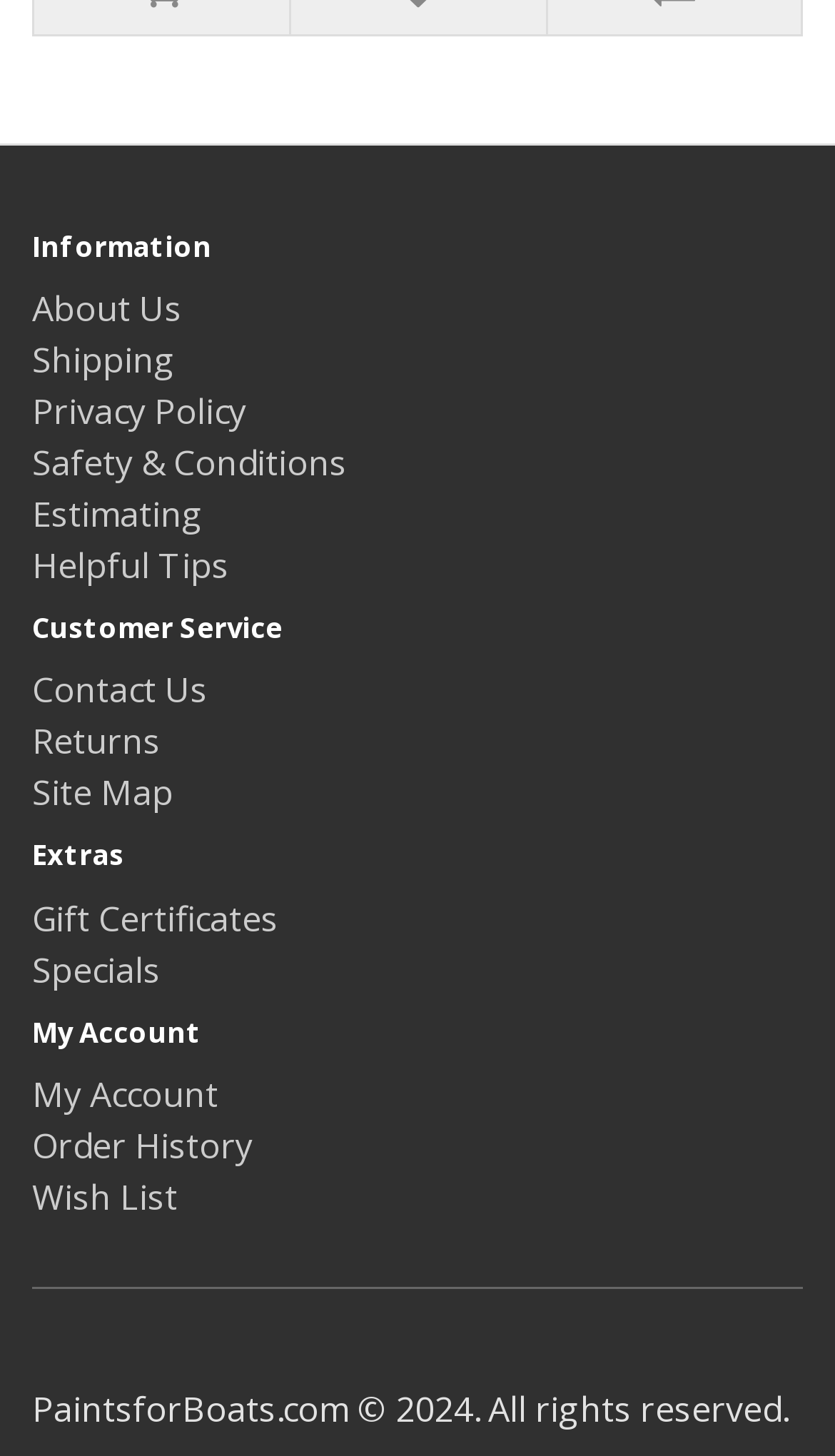What is the last link under 'My Account'?
Using the visual information, respond with a single word or phrase.

Wish List